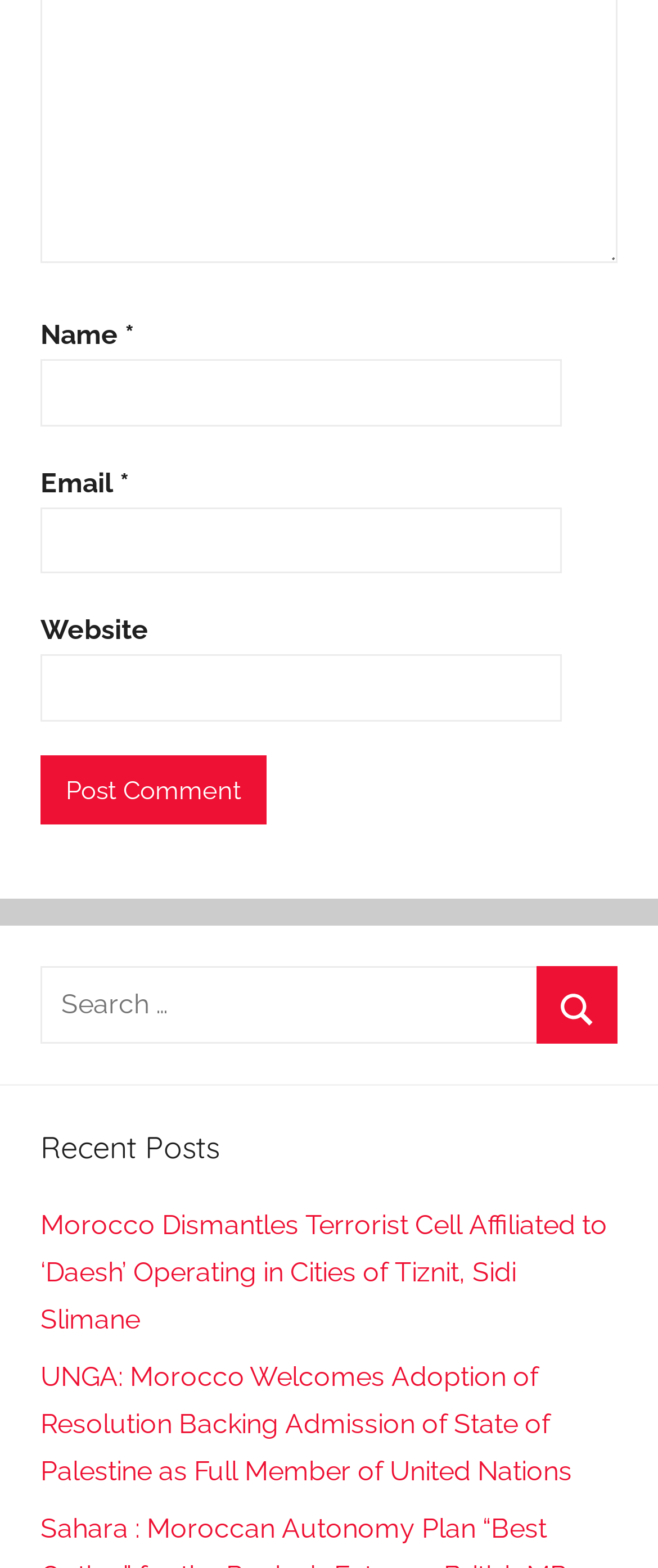Highlight the bounding box coordinates of the element that should be clicked to carry out the following instruction: "Visit Rabat". The coordinates must be given as four float numbers ranging from 0 to 1, i.e., [left, top, right, bottom].

[0.062, 0.833, 0.087, 0.965]